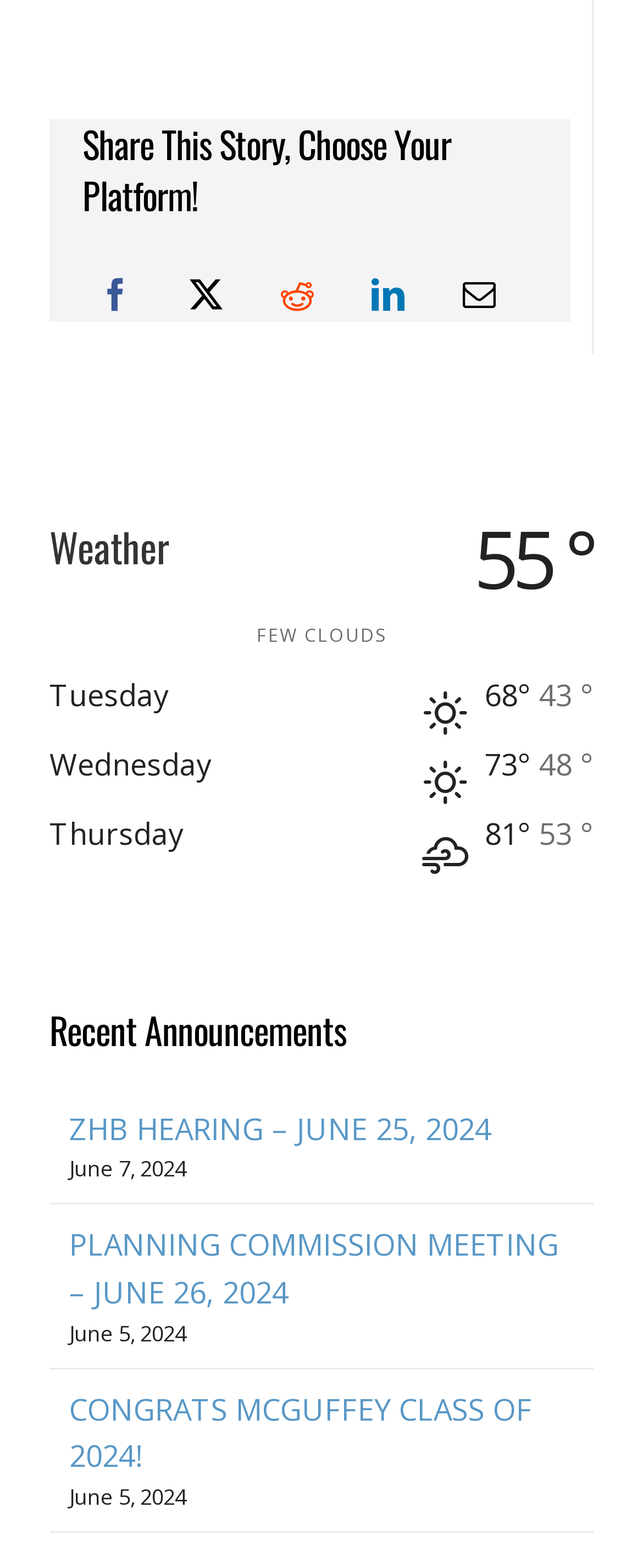From the webpage screenshot, predict the bounding box of the UI element that matches this description: "CONGRATS MCGUFFEY CLASS OF 2024!".

[0.108, 0.886, 0.828, 0.941]